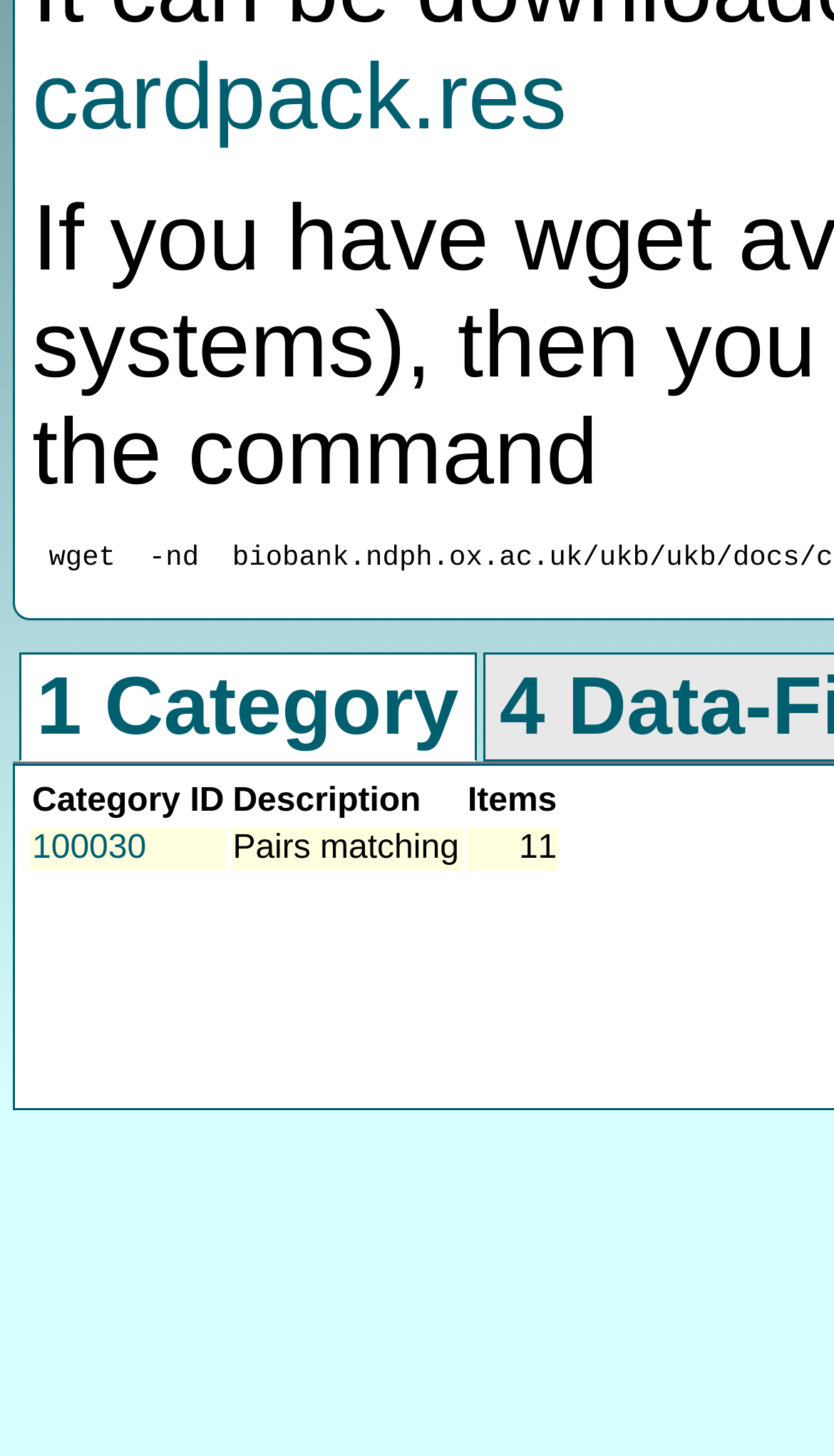Identify and provide the bounding box coordinates of the UI element described: "Pairs matching". The coordinates should be formatted as [left, top, right, bottom], with each number being a float between 0 and 1.

[0.279, 0.57, 0.55, 0.595]